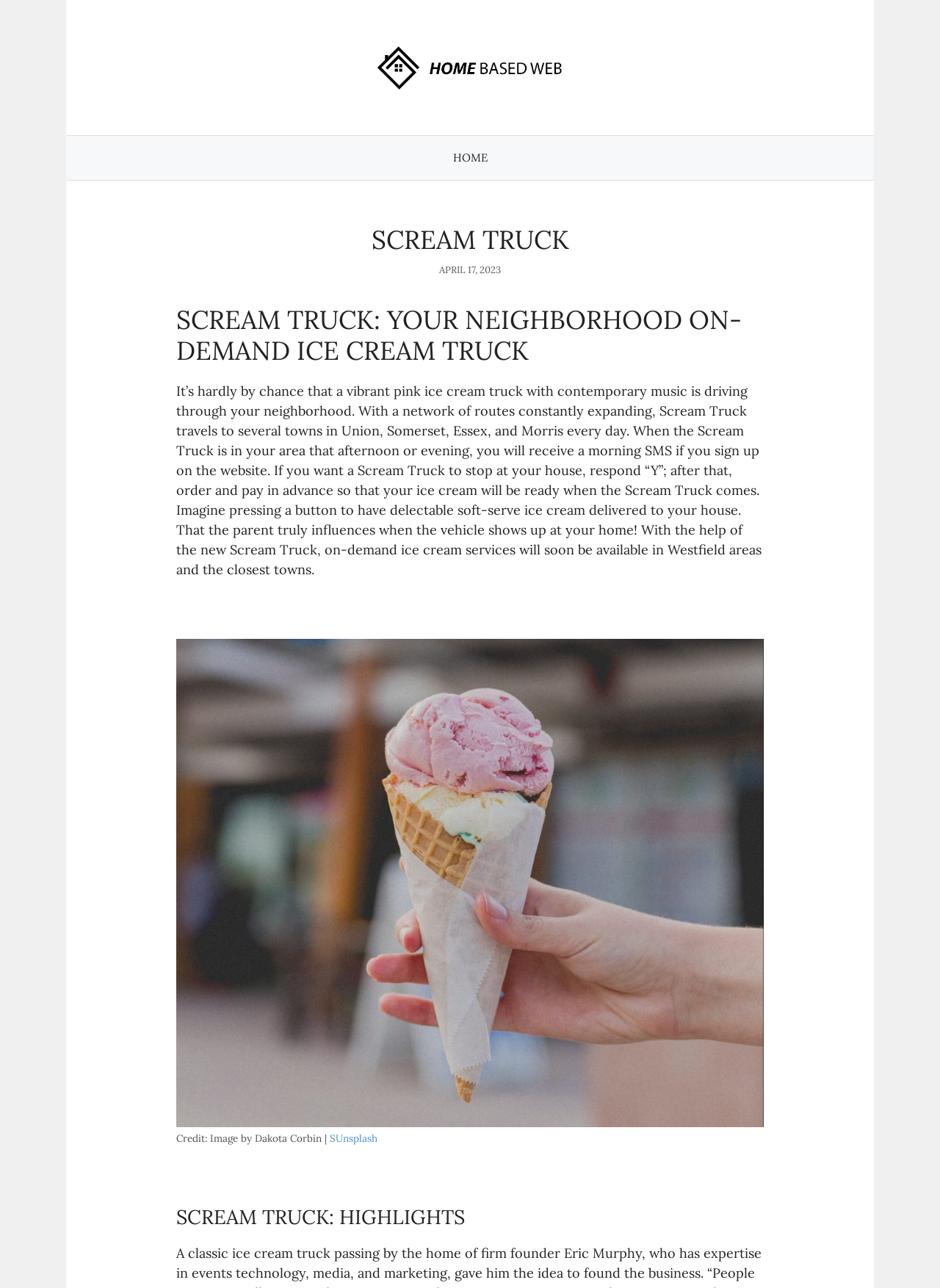What is the name of the innovative ice cream truck?
Kindly give a detailed and elaborate answer to the question.

The name of the innovative ice cream truck can be found in the heading 'SCREAM TRUCK' and also in the text 'SCREAM TRUCK: YOUR NEIGHBORHOOD ON-DEMAND ICE CREAM TRUCK'.